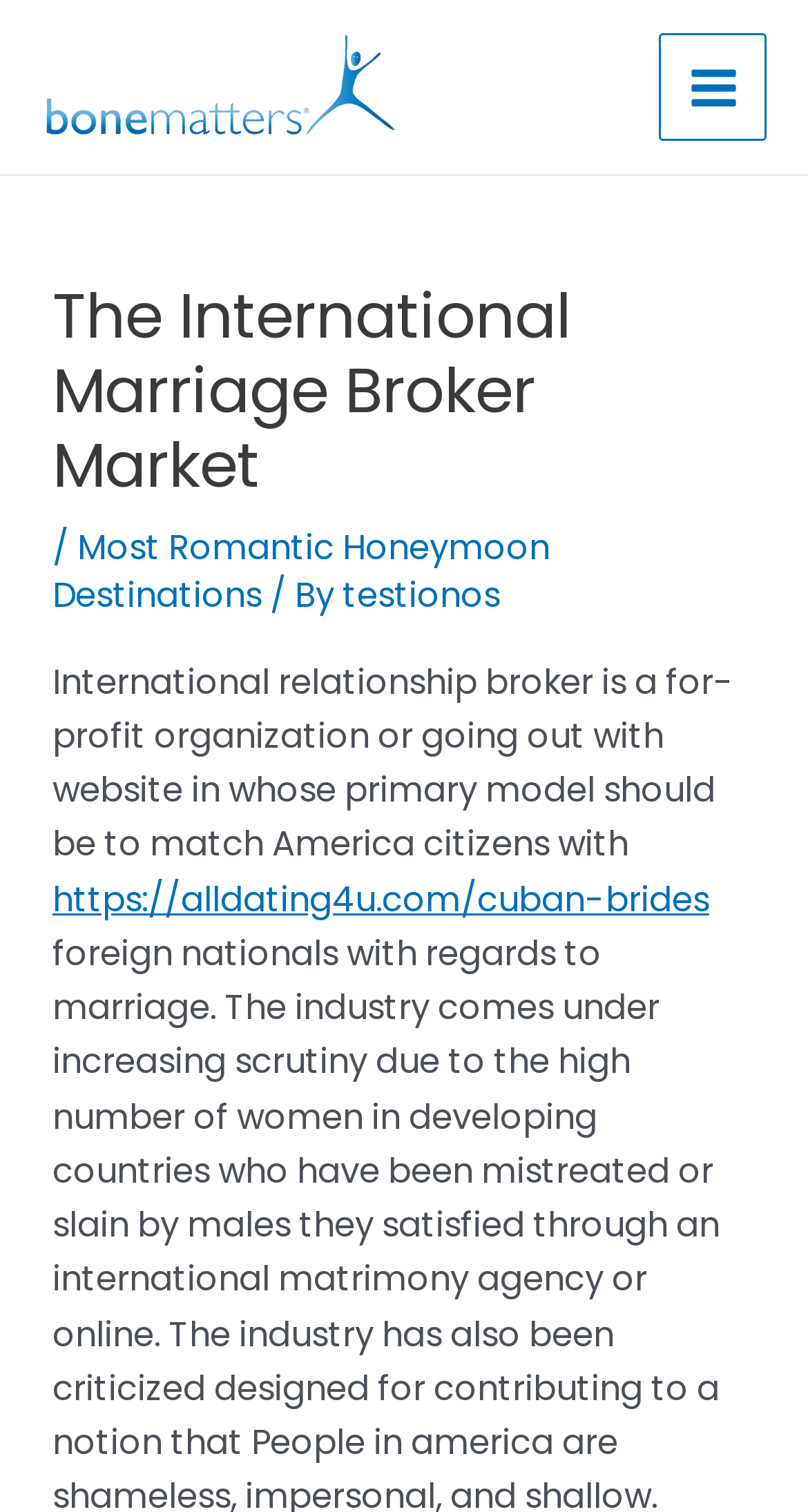What is the topic of the linked article?
Examine the webpage screenshot and provide an in-depth answer to the question.

The linked article, accessible via the URL 'https://alldating4u.com/cuban-brides', appears to be related to Cuban brides, possibly discussing their characteristics, cultural background, or experiences in international relationships.